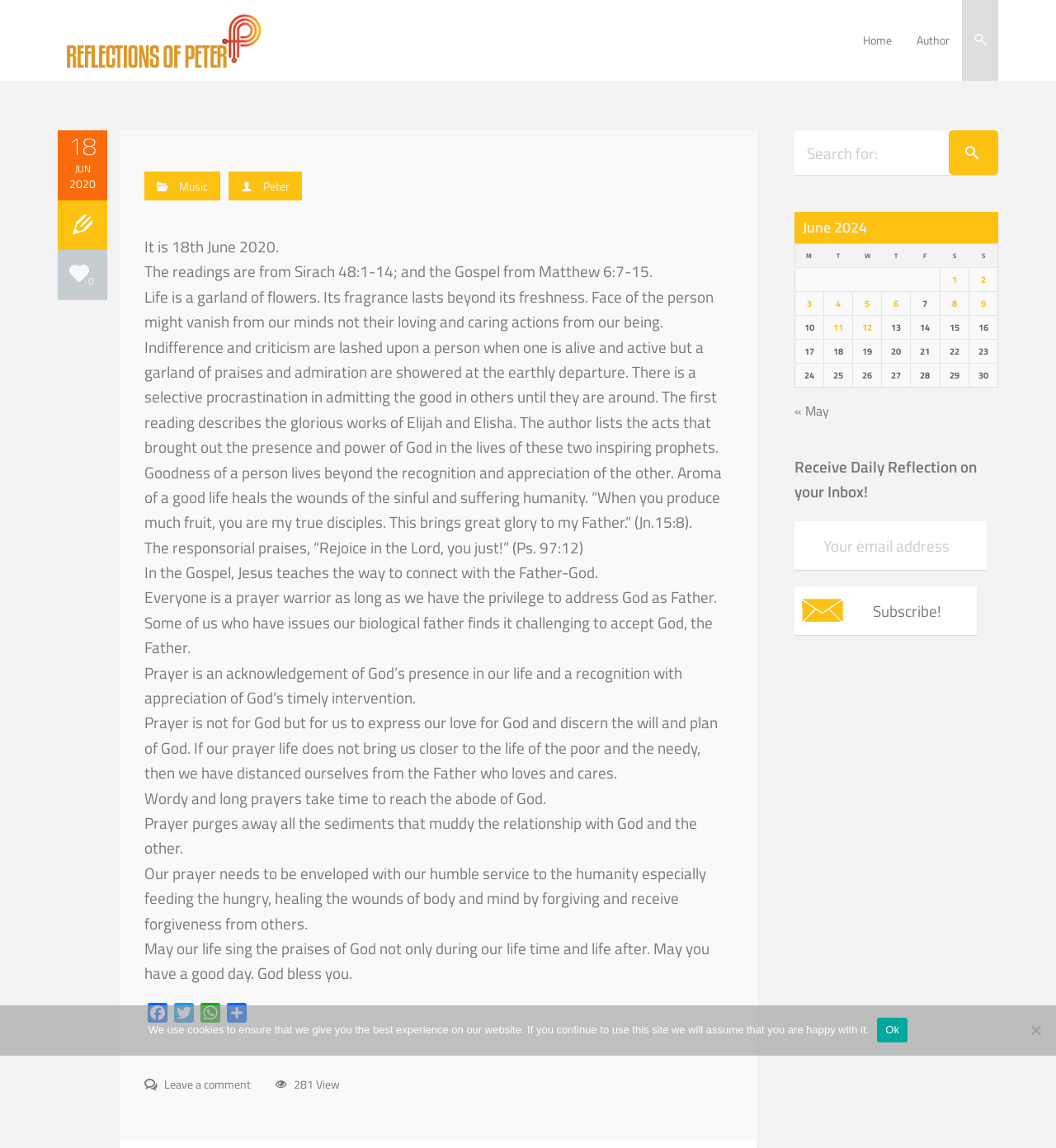Locate the bounding box coordinates of the element that should be clicked to fulfill the instruction: "Leave a comment".

[0.137, 0.937, 0.238, 0.952]